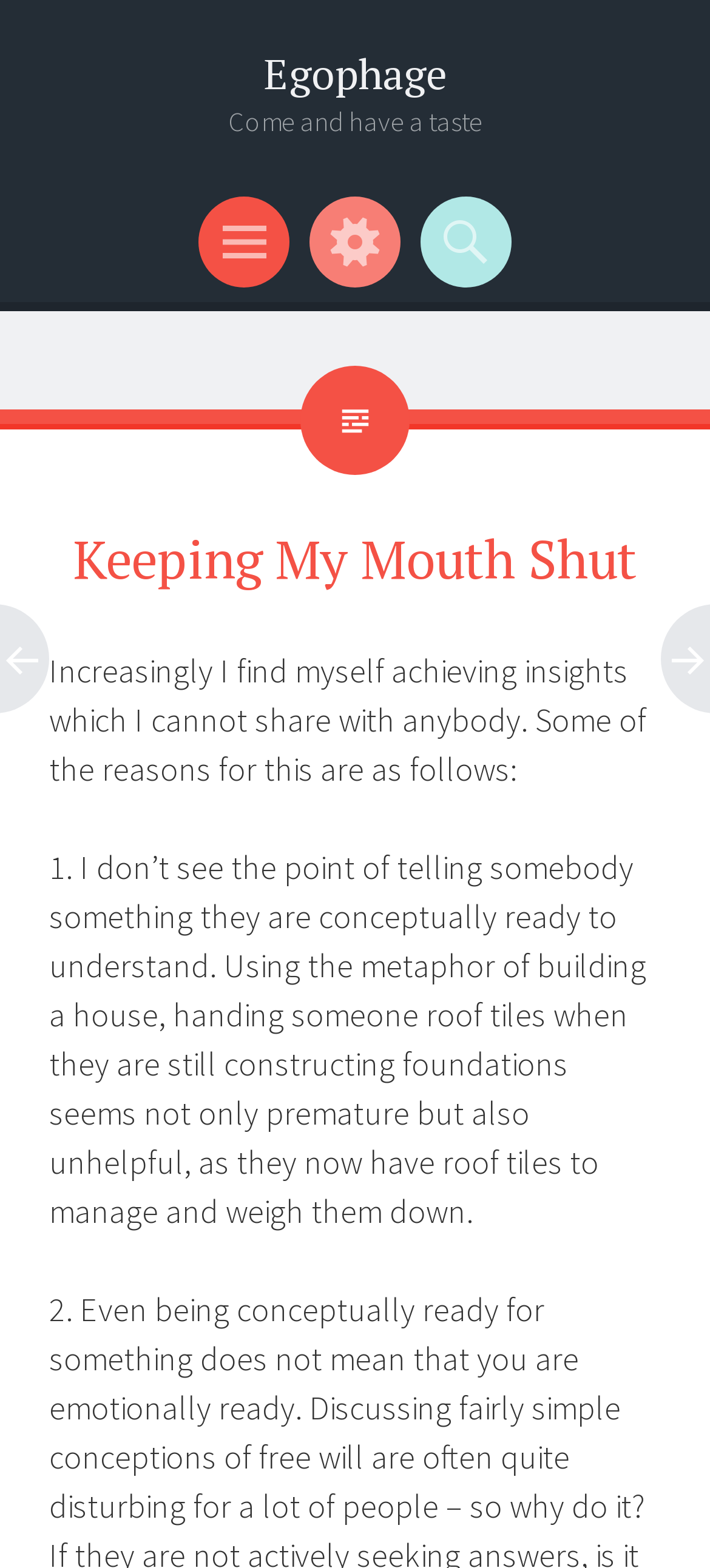How many menu items are there?
Utilize the information in the image to give a detailed answer to the question.

The number of menu items can be determined by counting the generic elements 'Menu', 'Widgets', and 'Search' which are siblings of each other and are located at the top of the webpage.